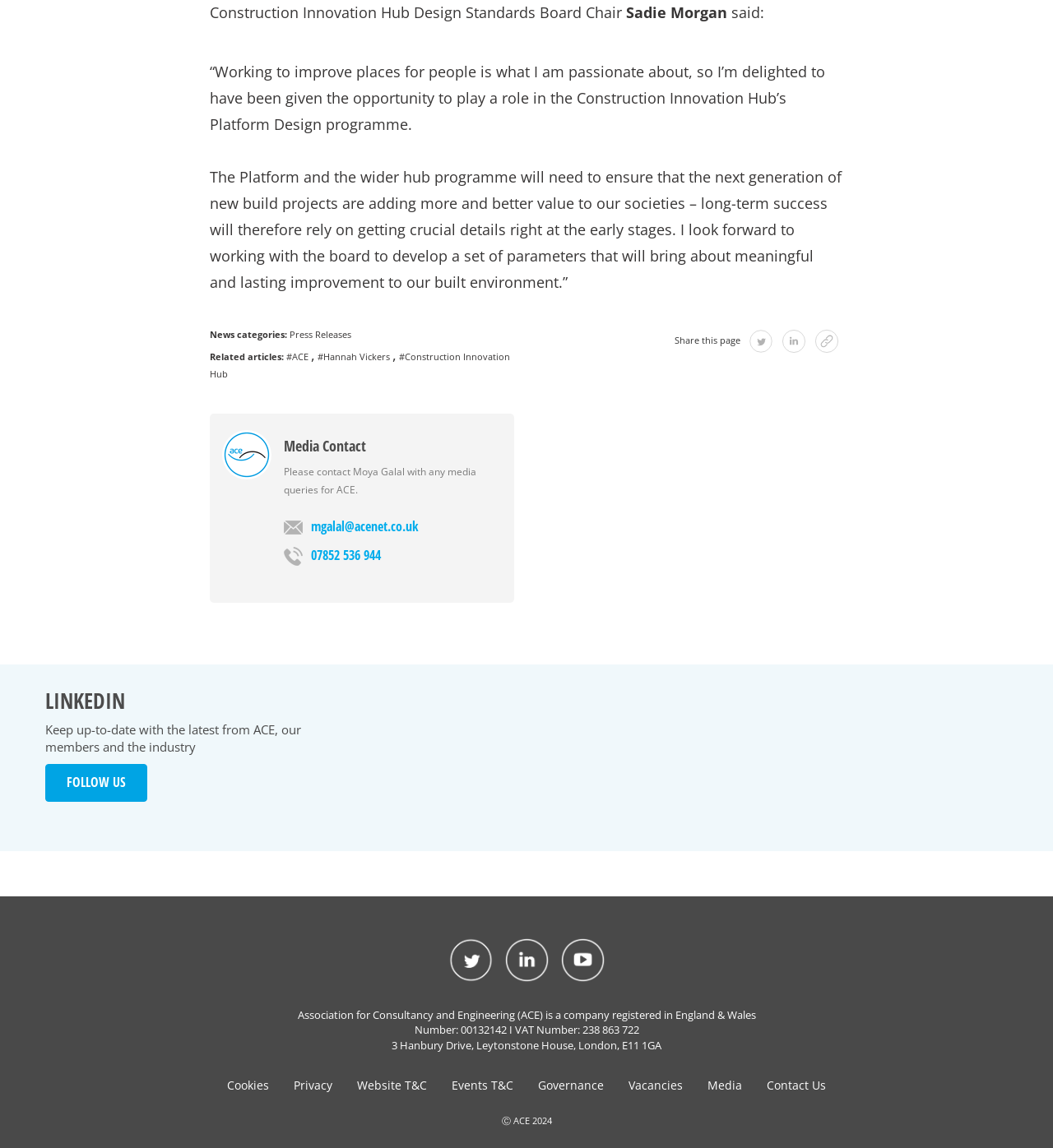Please provide a comprehensive answer to the question below using the information from the image: Who is the Chair of the Construction Innovation Hub Design Standards Board?

I found the answer by looking at the StaticText element with ID 225, which contains the text 'Sadie Morgan'. This text is located near the text 'Construction Innovation Hub Design Standards Board Chair' with ID 223, indicating that Sadie Morgan is the Chair of the Board.